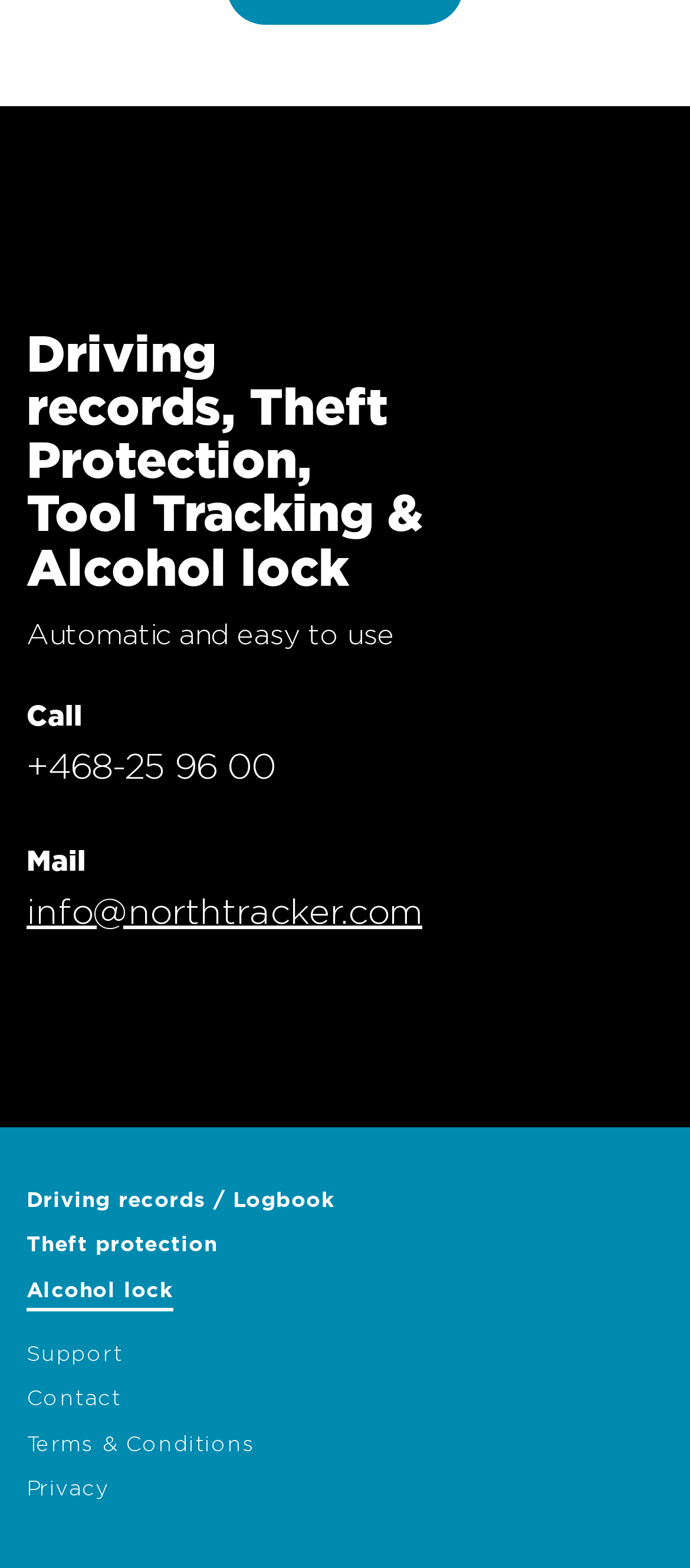Determine the bounding box coordinates of the element's region needed to click to follow the instruction: "Send an email to info@northtracker.com". Provide these coordinates as four float numbers between 0 and 1, formatted as [left, top, right, bottom].

[0.038, 0.571, 0.612, 0.593]